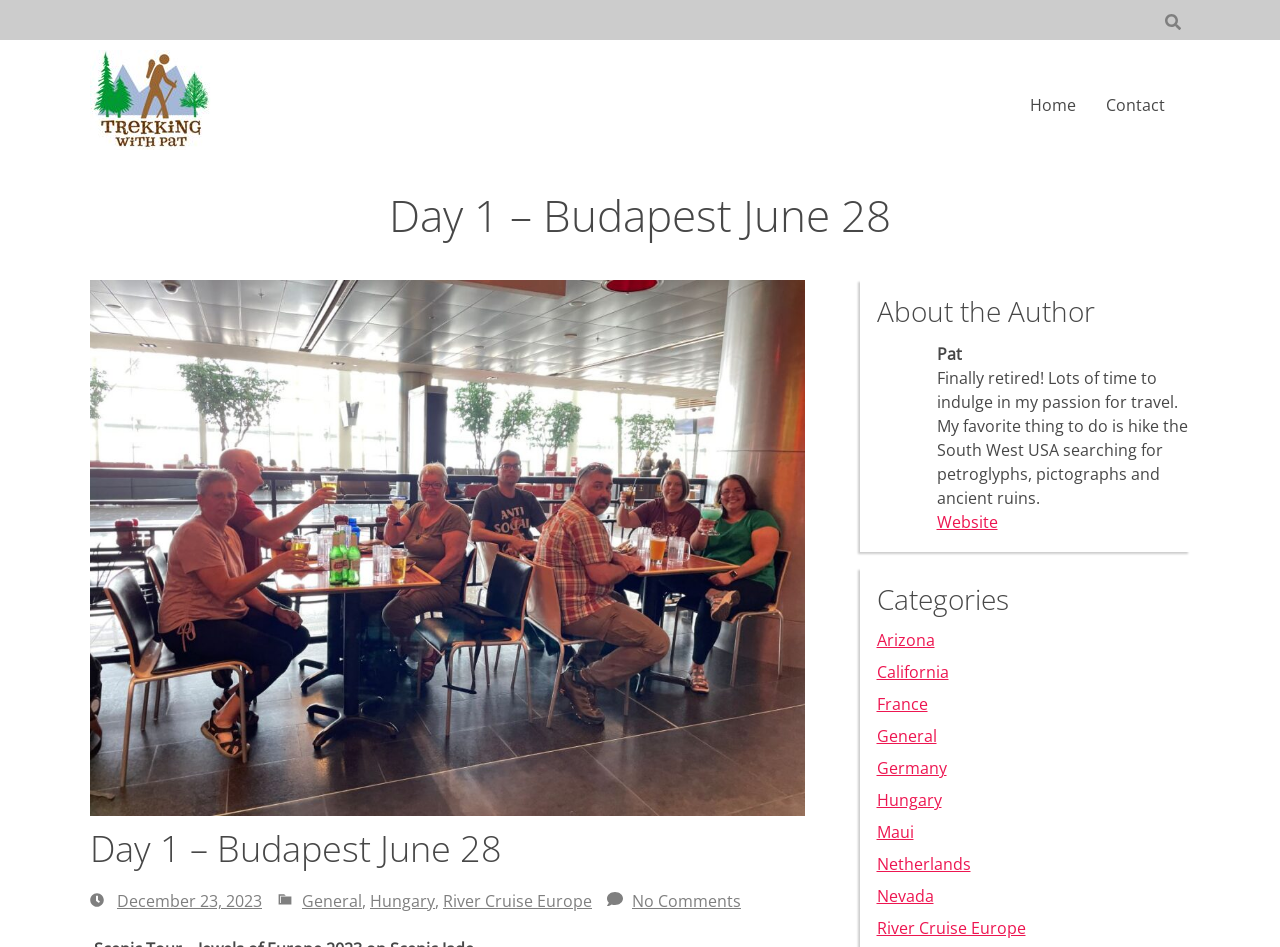Find the bounding box coordinates corresponding to the UI element with the description: "River Cruise Europe". The coordinates should be formatted as [left, top, right, bottom], with values as floats between 0 and 1.

[0.346, 0.94, 0.462, 0.963]